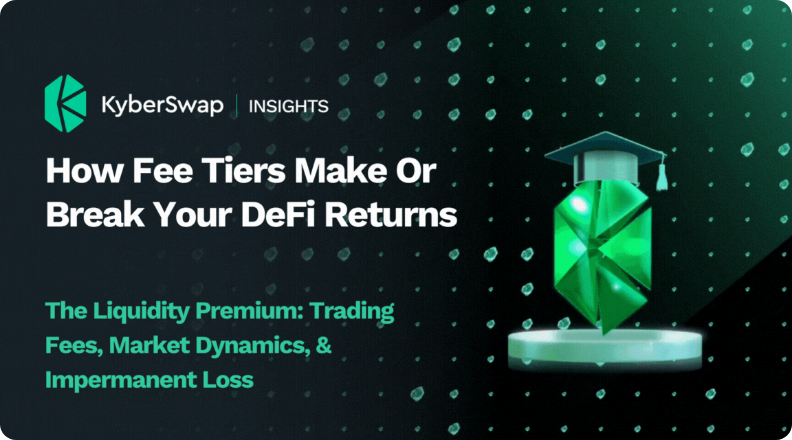Give a one-word or phrase response to the following question: What is the shape of the icon representing liquidity?

Translucent green